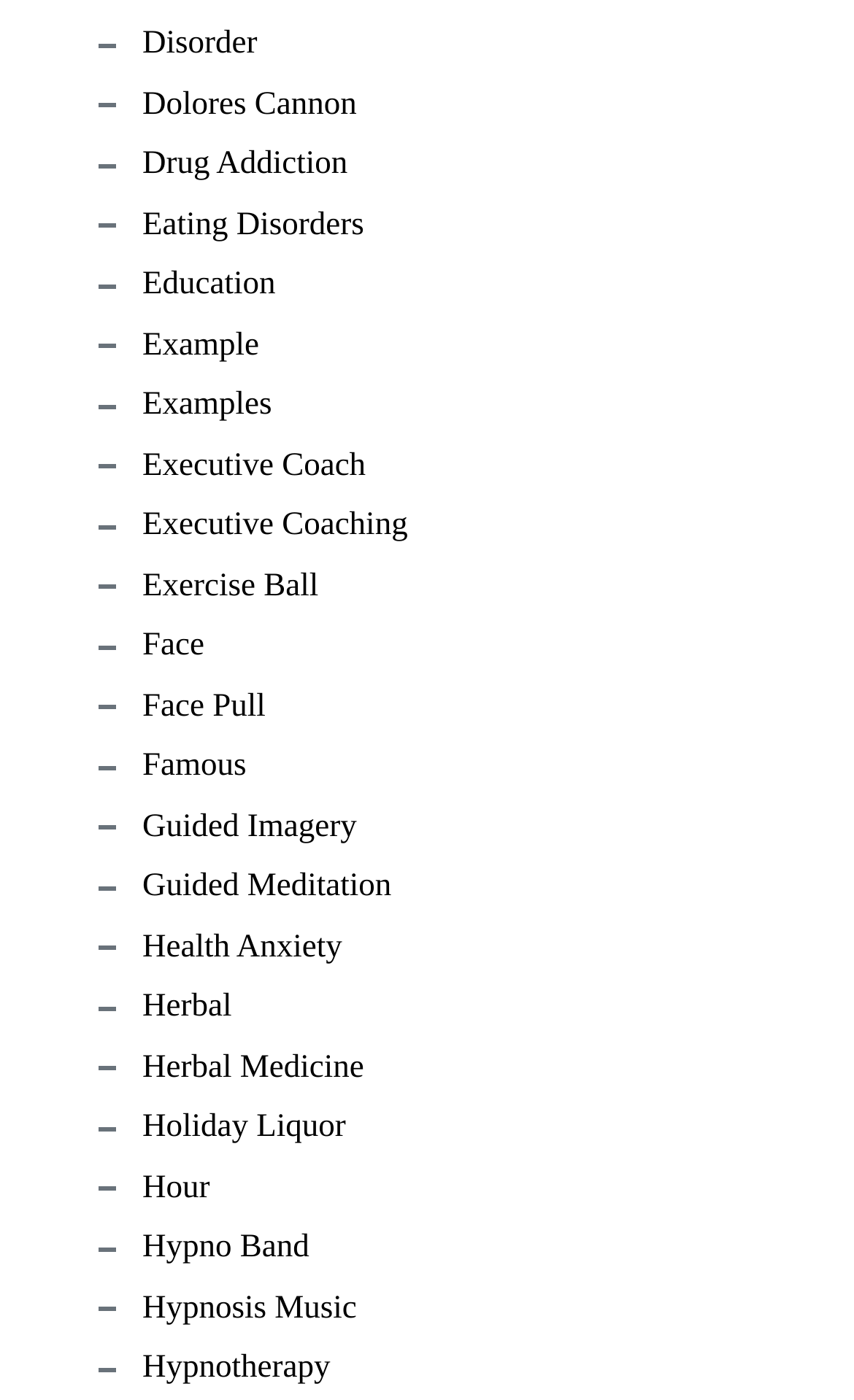How many links are there on the webpage? Please answer the question using a single word or phrase based on the image.

24